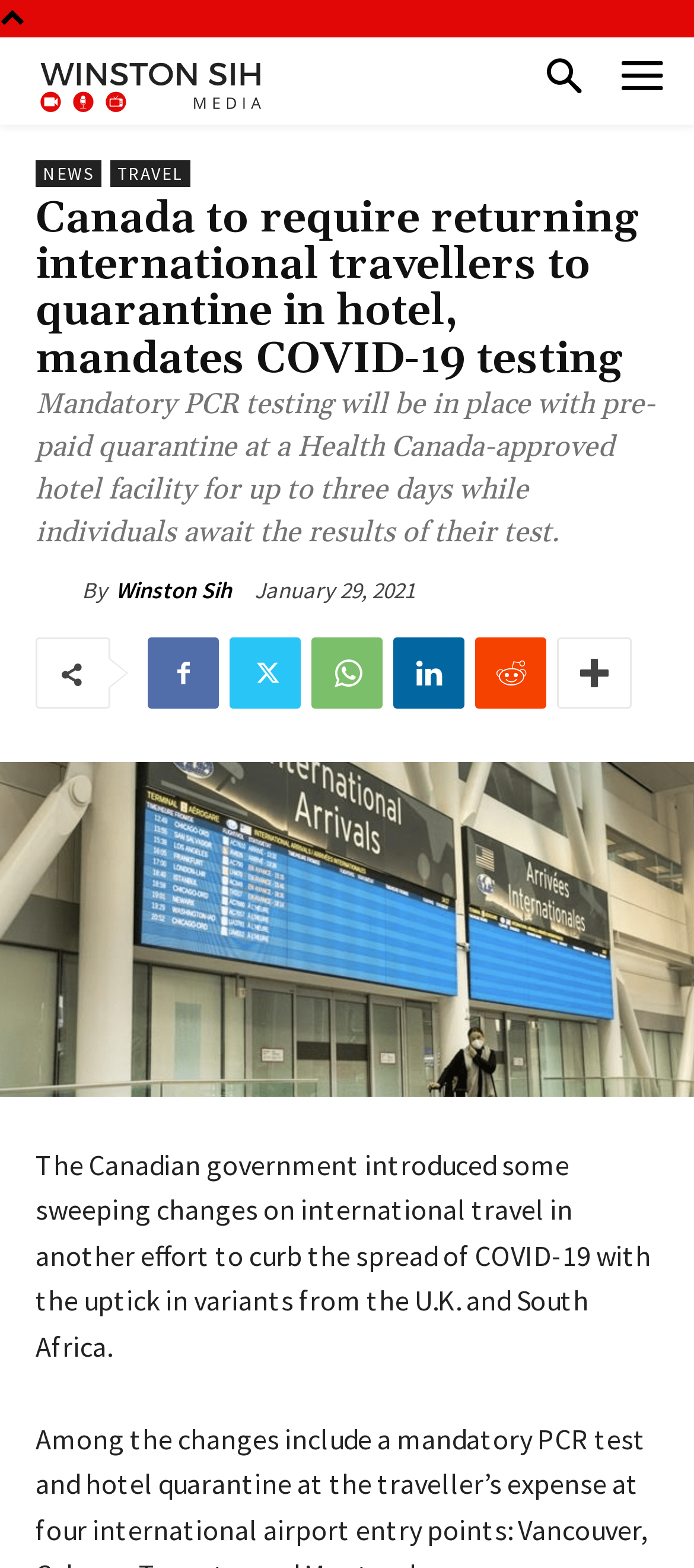Answer with a single word or phrase: 
Who is the author of the article?

Winston Sih